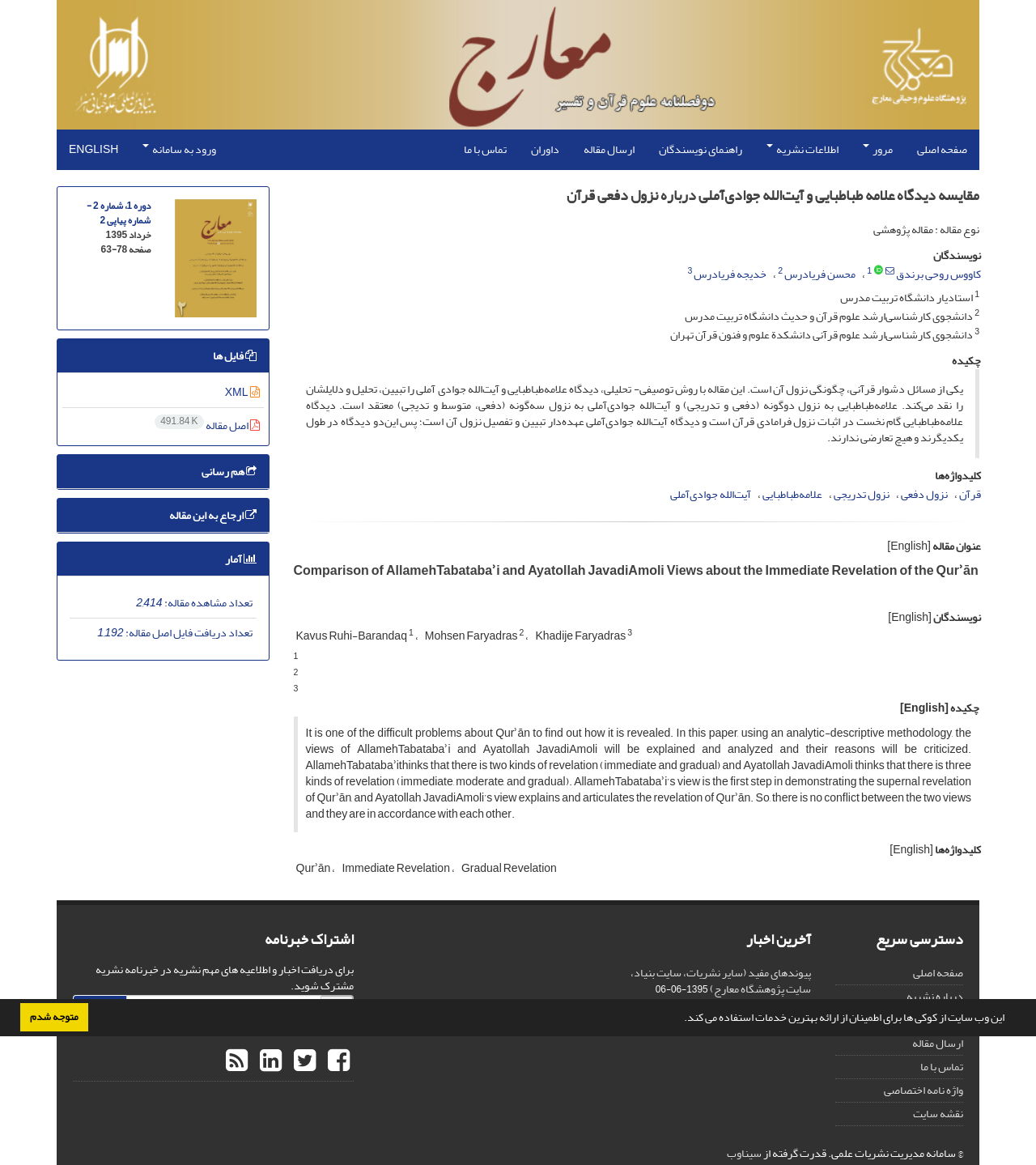Determine the bounding box coordinates of the clickable element to complete this instruction: "learn more about the authors". Provide the coordinates in the format of four float numbers between 0 and 1, [left, top, right, bottom].

[0.901, 0.21, 0.947, 0.229]